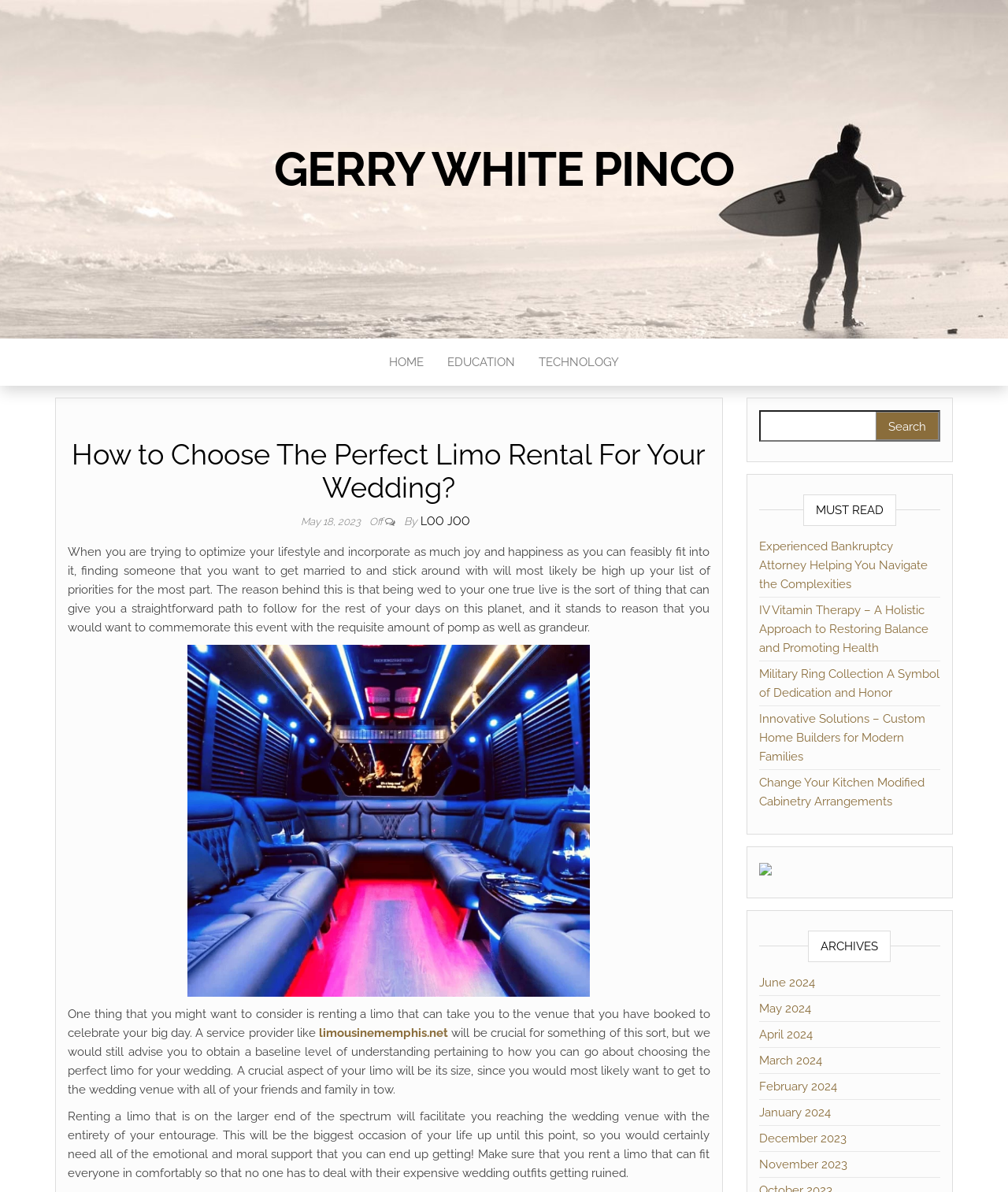Generate the title text from the webpage.

How to Choose The Perfect Limo Rental For Your Wedding?